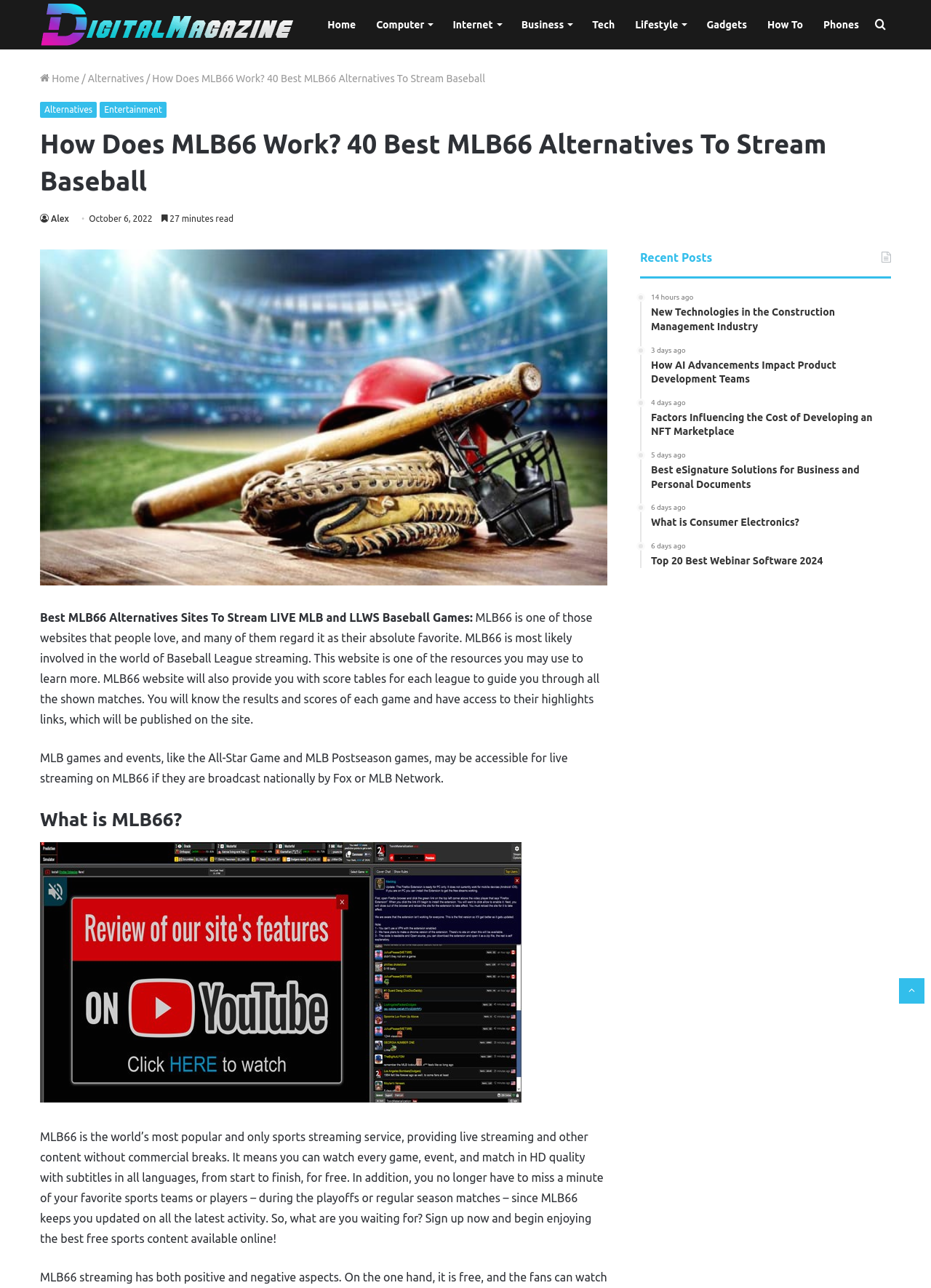Bounding box coordinates are specified in the format (top-left x, top-left y, bottom-right x, bottom-right y). All values are floating point numbers bounded between 0 and 1. Please provide the bounding box coordinate of the region this sentence describes: Back to top button

[0.961, 0.759, 0.988, 0.779]